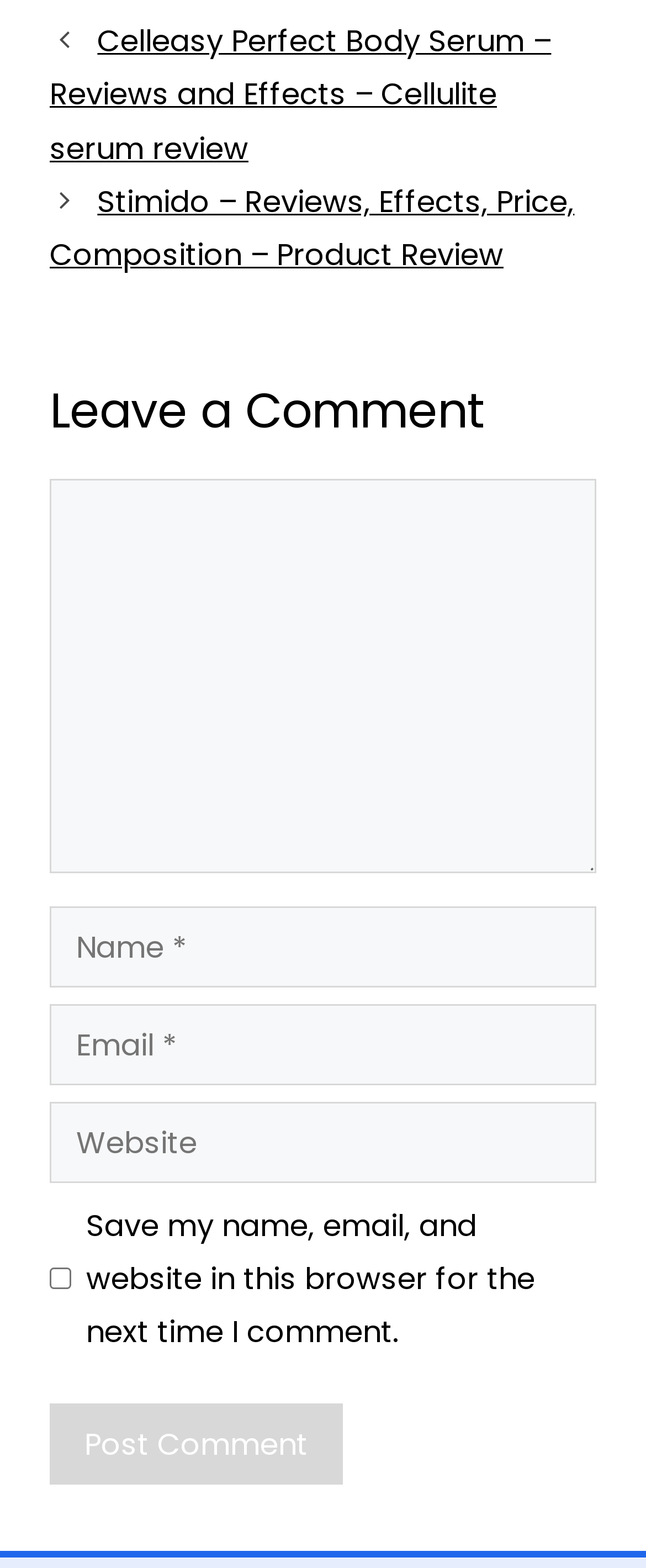Find the bounding box coordinates for the area that must be clicked to perform this action: "Check the 'Save my name, email, and website in this browser for the next time I comment.' checkbox".

[0.077, 0.808, 0.11, 0.822]